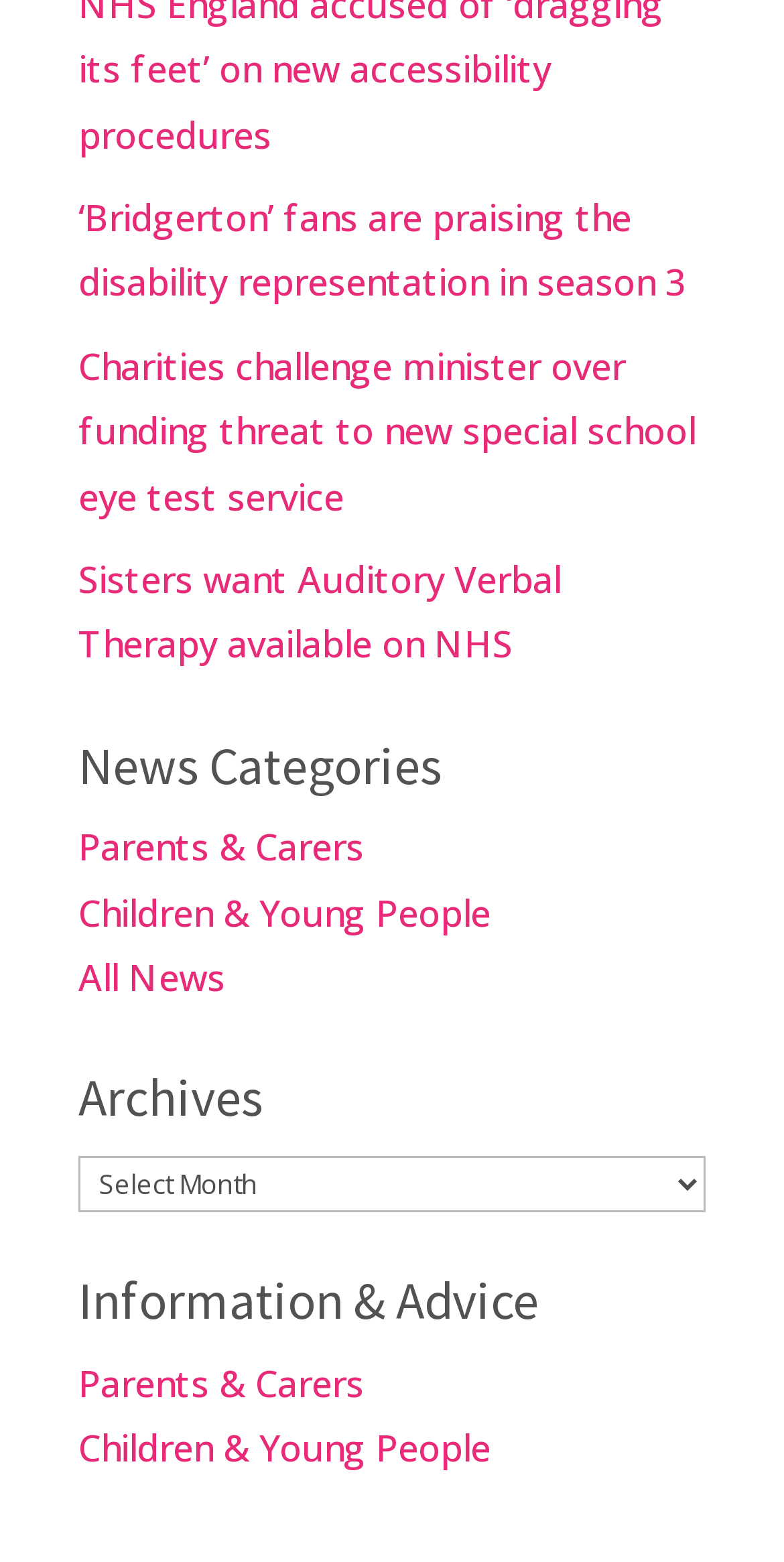Answer the following query concisely with a single word or phrase:
Are there duplicate categories in the webpage?

Yes